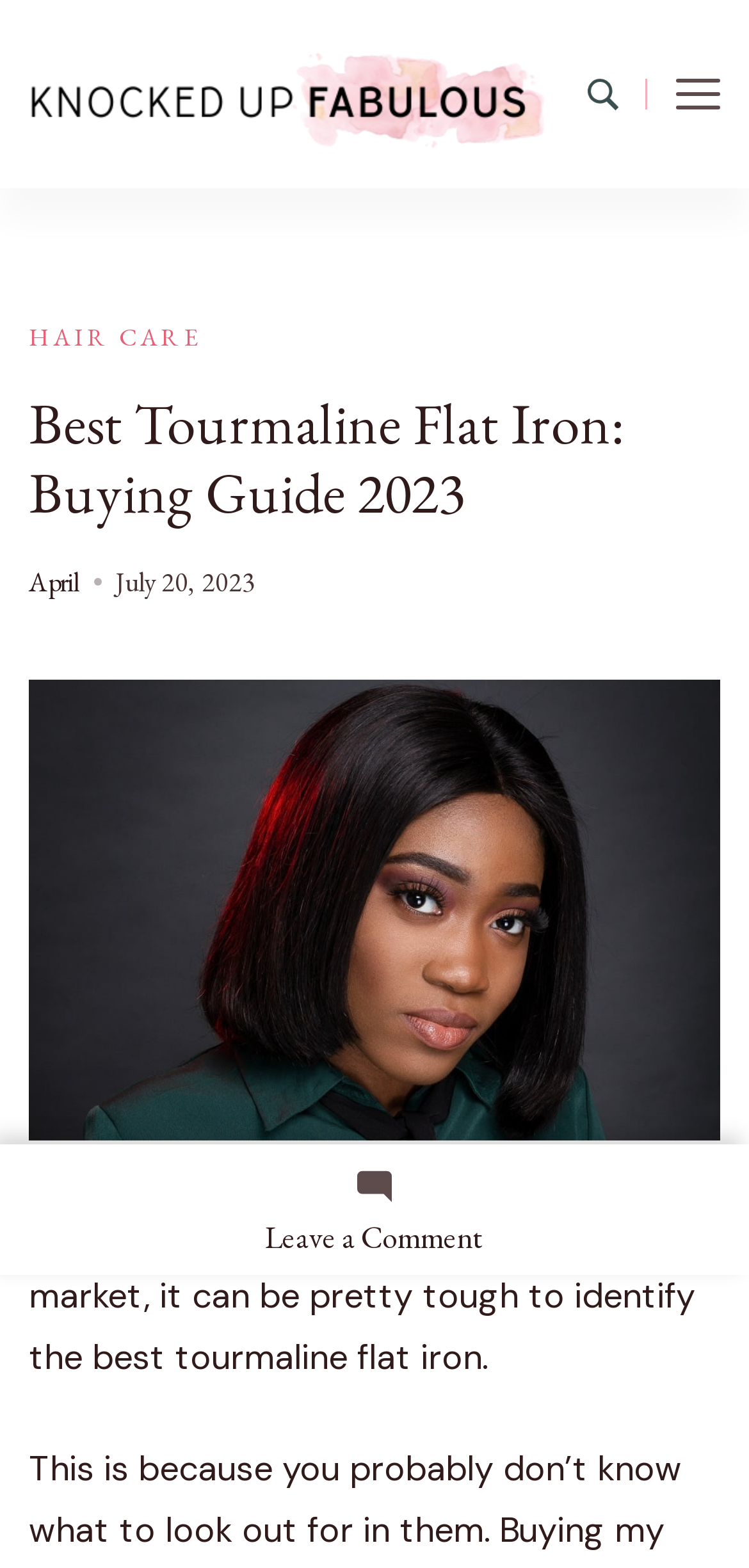Using a single word or phrase, answer the following question: 
When was the article published?

July 20, 2023